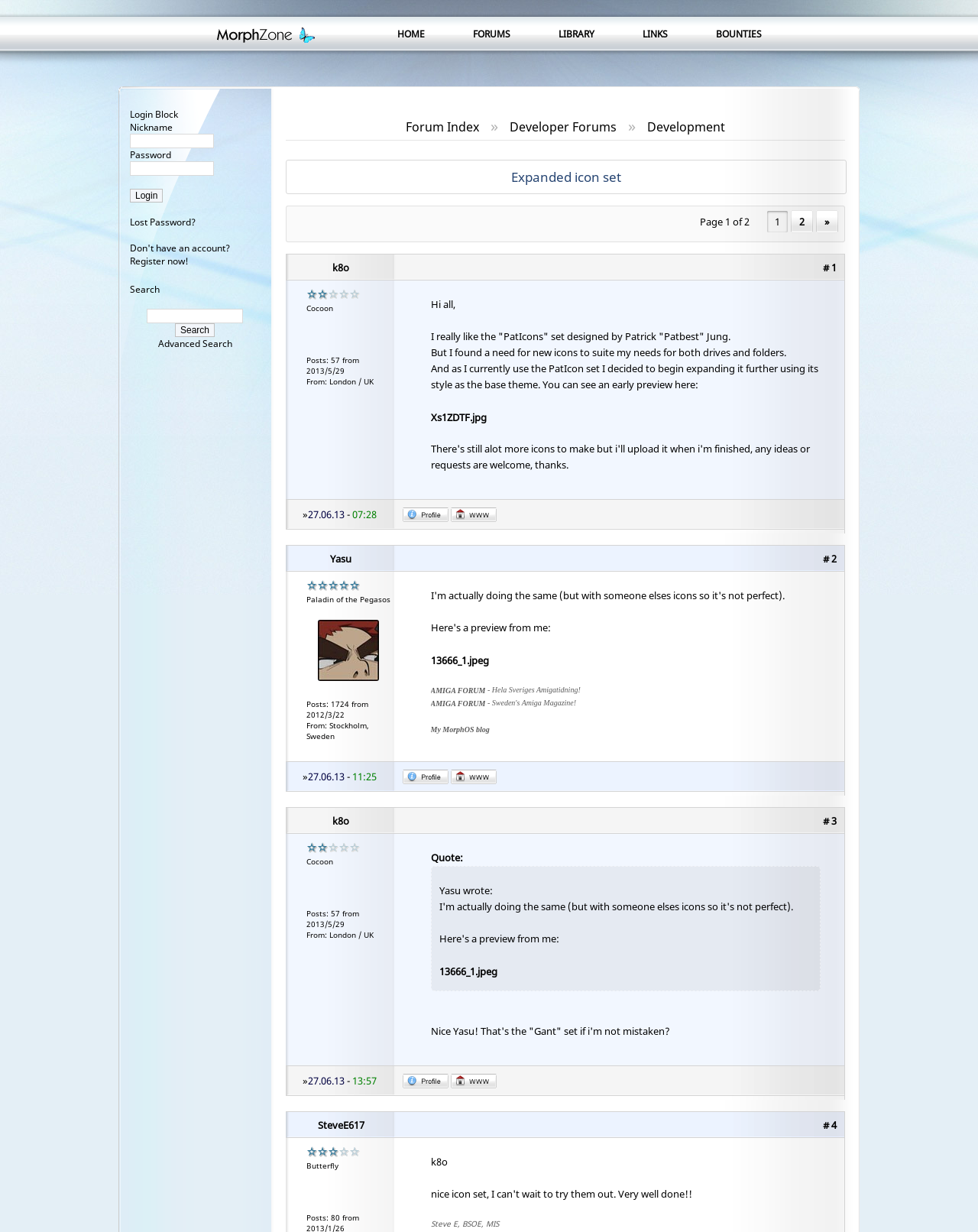From the webpage screenshot, predict the bounding box of the UI element that matches this description: "My MorphOS blog".

[0.44, 0.587, 0.501, 0.597]